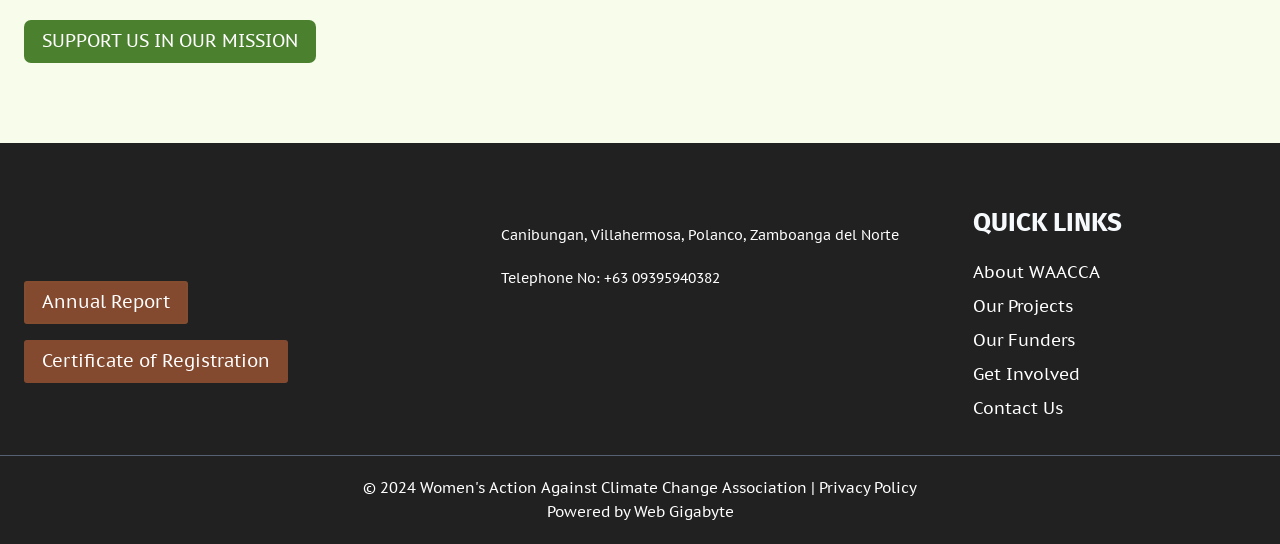Provide the bounding box coordinates of the HTML element described by the text: "Certificate of Registration". The coordinates should be in the format [left, top, right, bottom] with values between 0 and 1.

[0.019, 0.625, 0.225, 0.705]